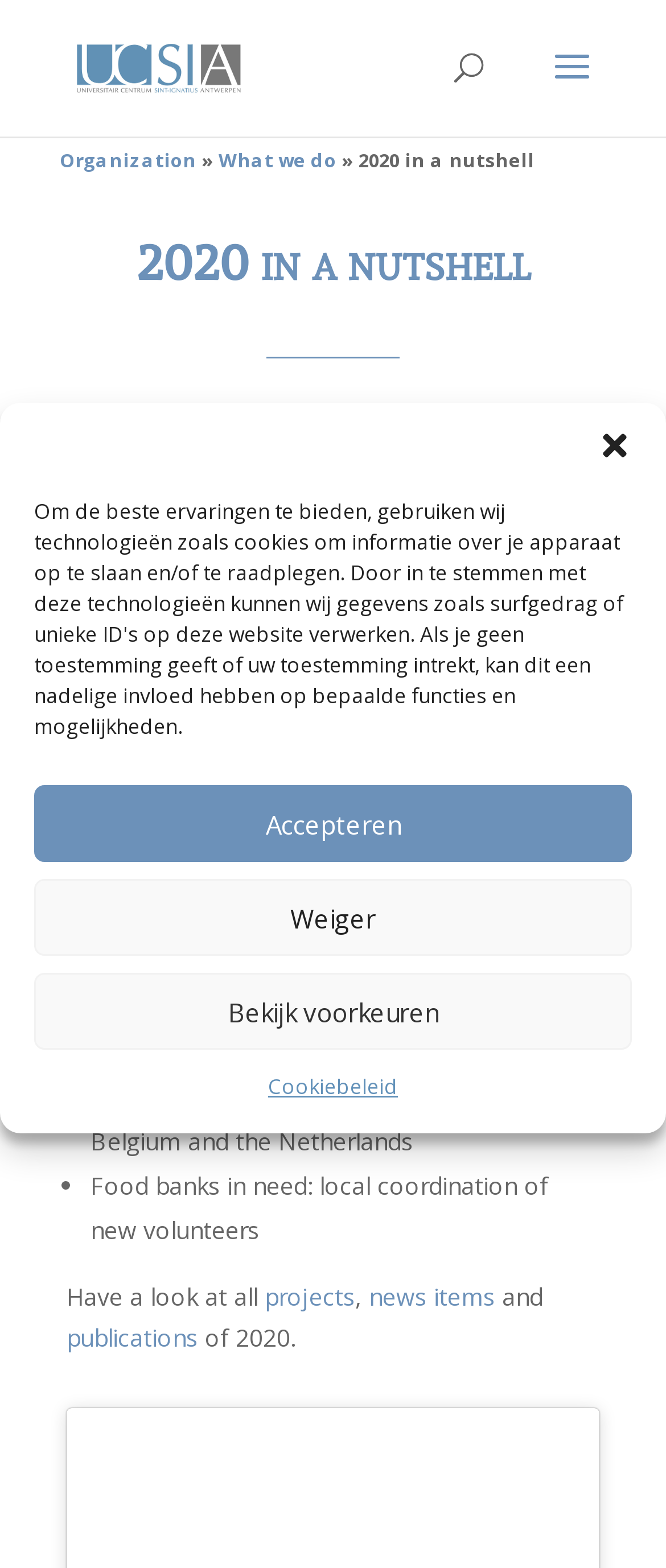Illustrate the webpage thoroughly, mentioning all important details.

The webpage is about UCSIA's 2020 year in review, with a focus on their contributions to societal reflection during the pandemic. At the top, there is a dialog box for managing cookie consent, with buttons to close, accept, decline, or view preferences. Below this, there is a link to the UCSIA website and an image of the UCSIA logo.

On the top-right side, there is a search bar. Below this, there are links to the organization's main sections, including "Organization" and "What we do". The main content of the page is headed by a title "2020 in a nutshell", which is followed by a brief summary of the year, describing the impact of the pandemic and UCSIA's online growth.

The page then highlights several new projects initiated in response to the pandemic, including a webinar series, a curriculum on civic education, and a local coordination effort for food banks. These projects are listed in bullet points, with links to each project. Finally, there is a call to action to explore all projects, news items, and publications from 2020.